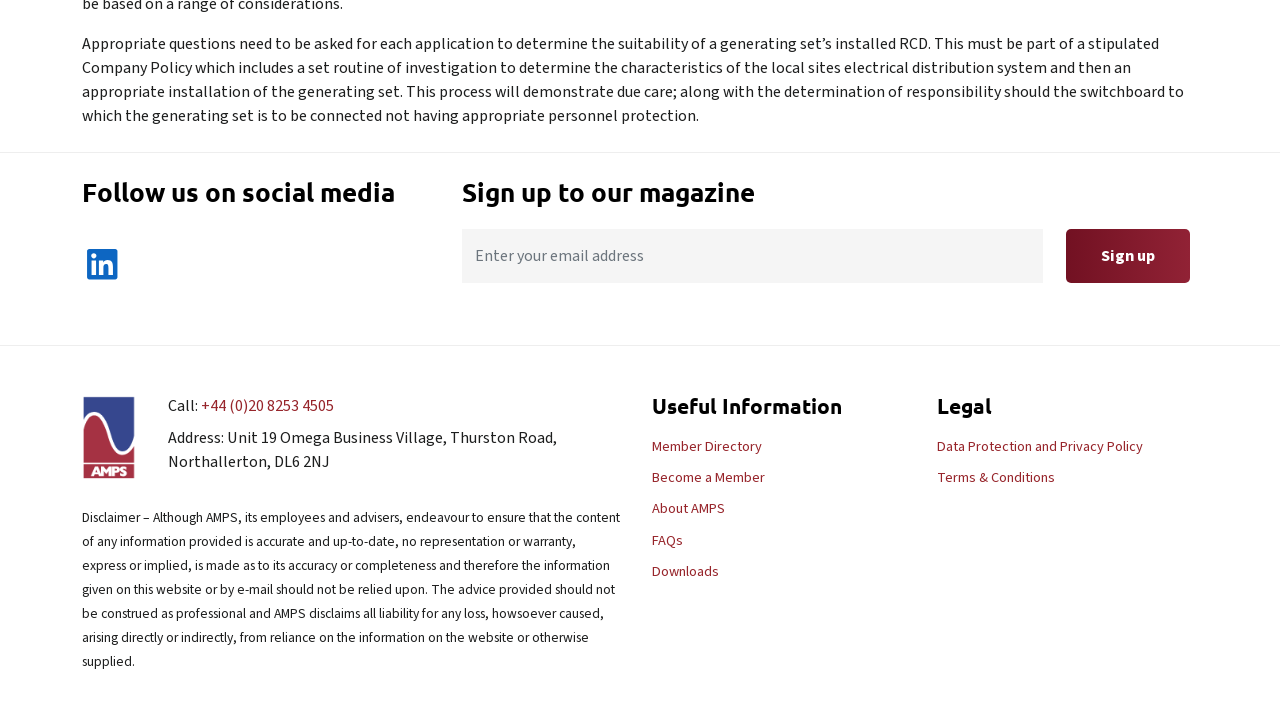What is the company's phone number?
Please answer the question with a detailed response using the information from the screenshot.

The phone number can be found in the contact information section of the webpage, where it is listed as 'Call: +44 (0)20 8253 4505'.